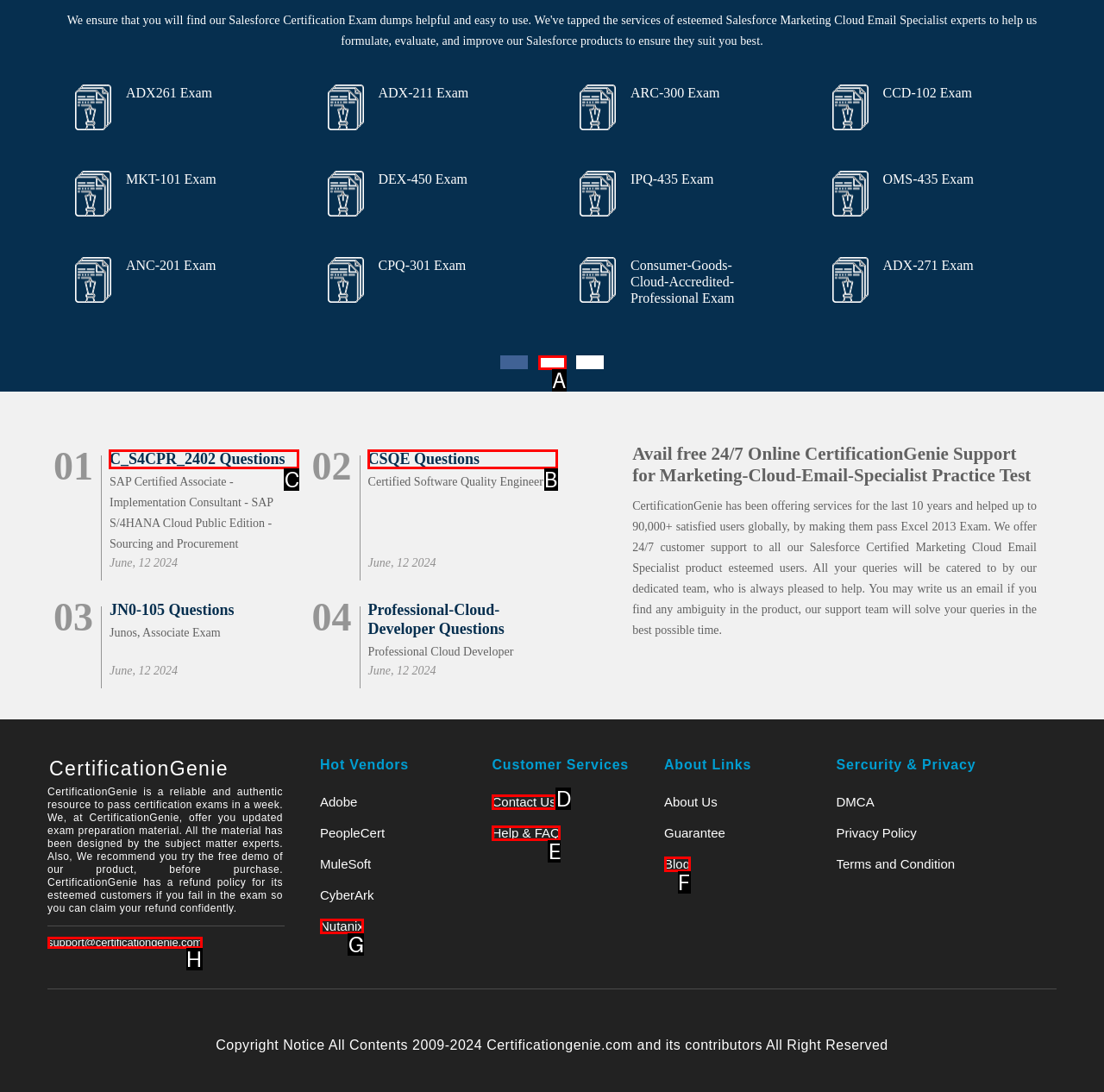Determine which letter corresponds to the UI element to click for this task: Check Product Investigation
Respond with the letter from the available options.

None